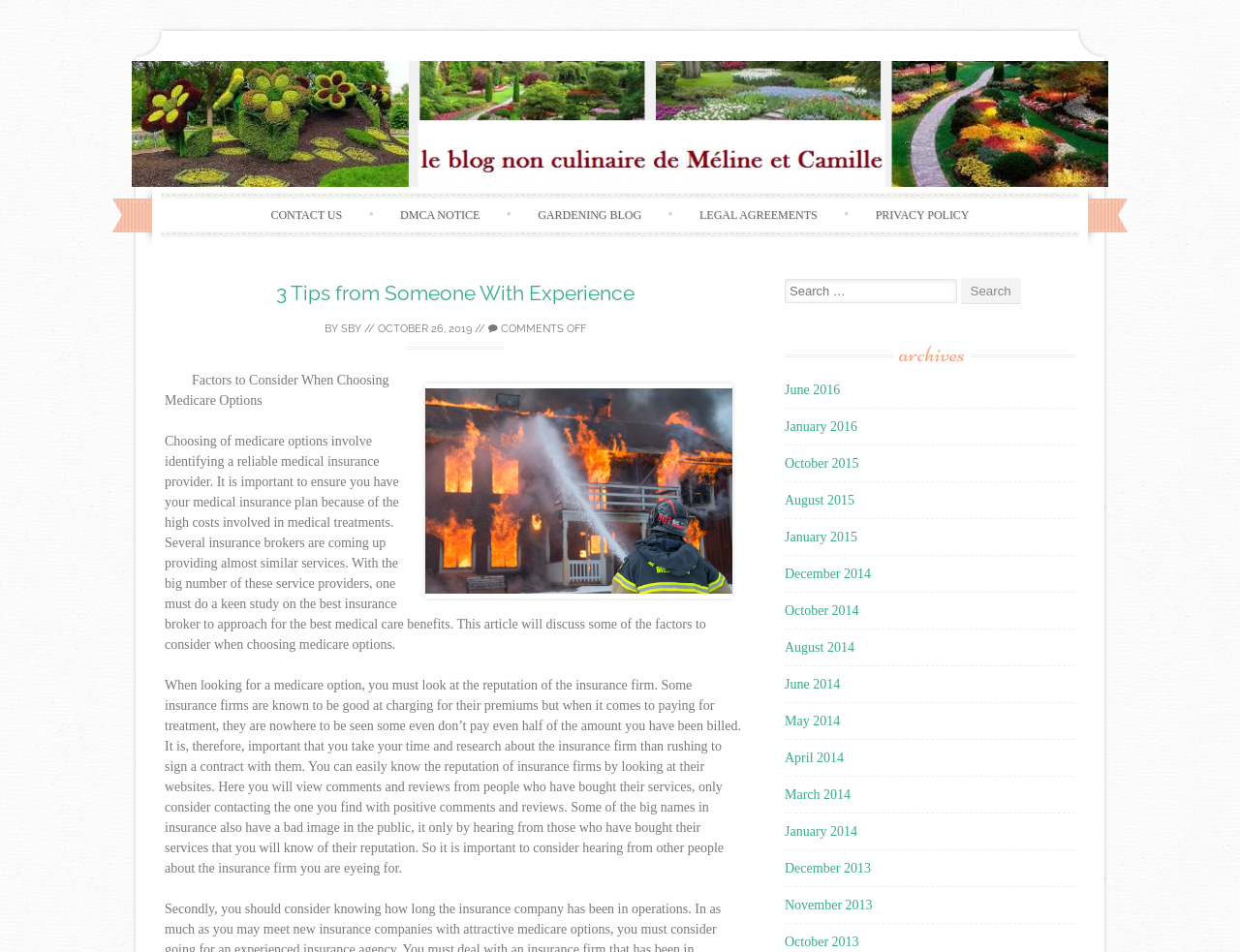Using the elements shown in the image, answer the question comprehensively: Is there a search function on the webpage?

The search function can be found on the right side of the webpage, below the archives section. It consists of a search box and a search button.